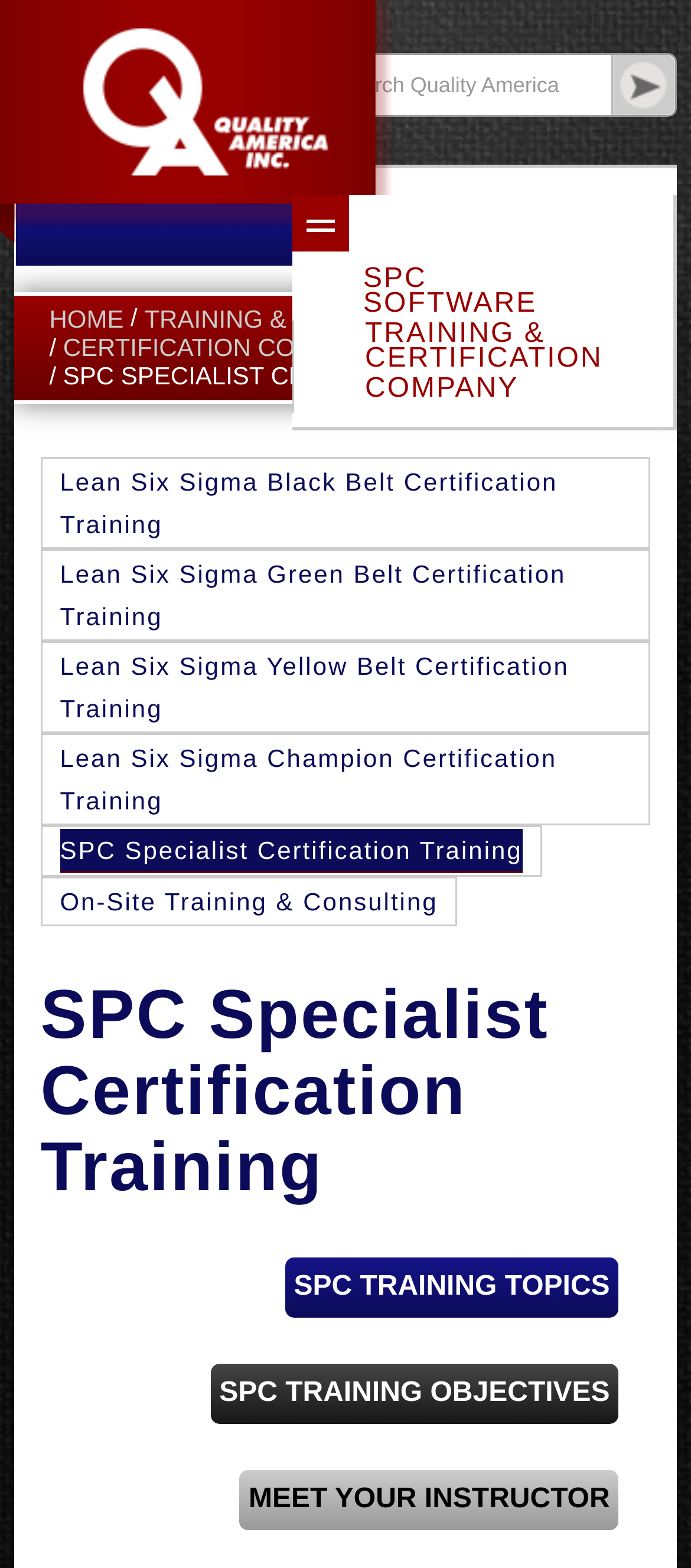What is the title of the certification training course?
Can you give a detailed and elaborate answer to the question?

The title of the certification training course is 'SPC Specialist Certification Training', which is indicated by the StaticText element with a bounding box coordinate of [0.091, 0.231, 0.845, 0.249].